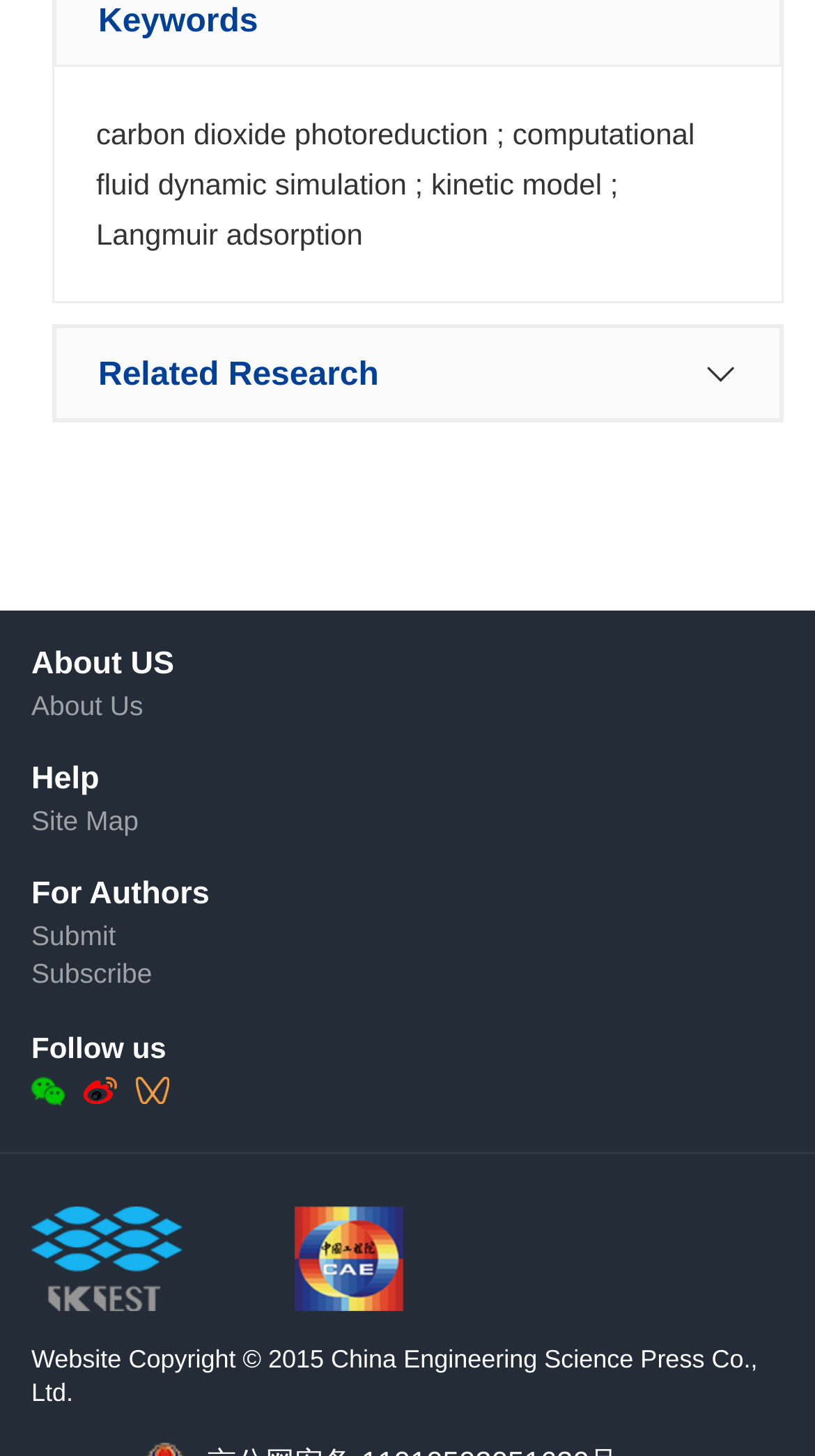What is the title of the section below the keywords?
Could you give a comprehensive explanation in response to this question?

The title of the section below the keywords is 'Related Research' which is a static text element located at the middle of the webpage with a bounding box of [0.121, 0.246, 0.465, 0.27].